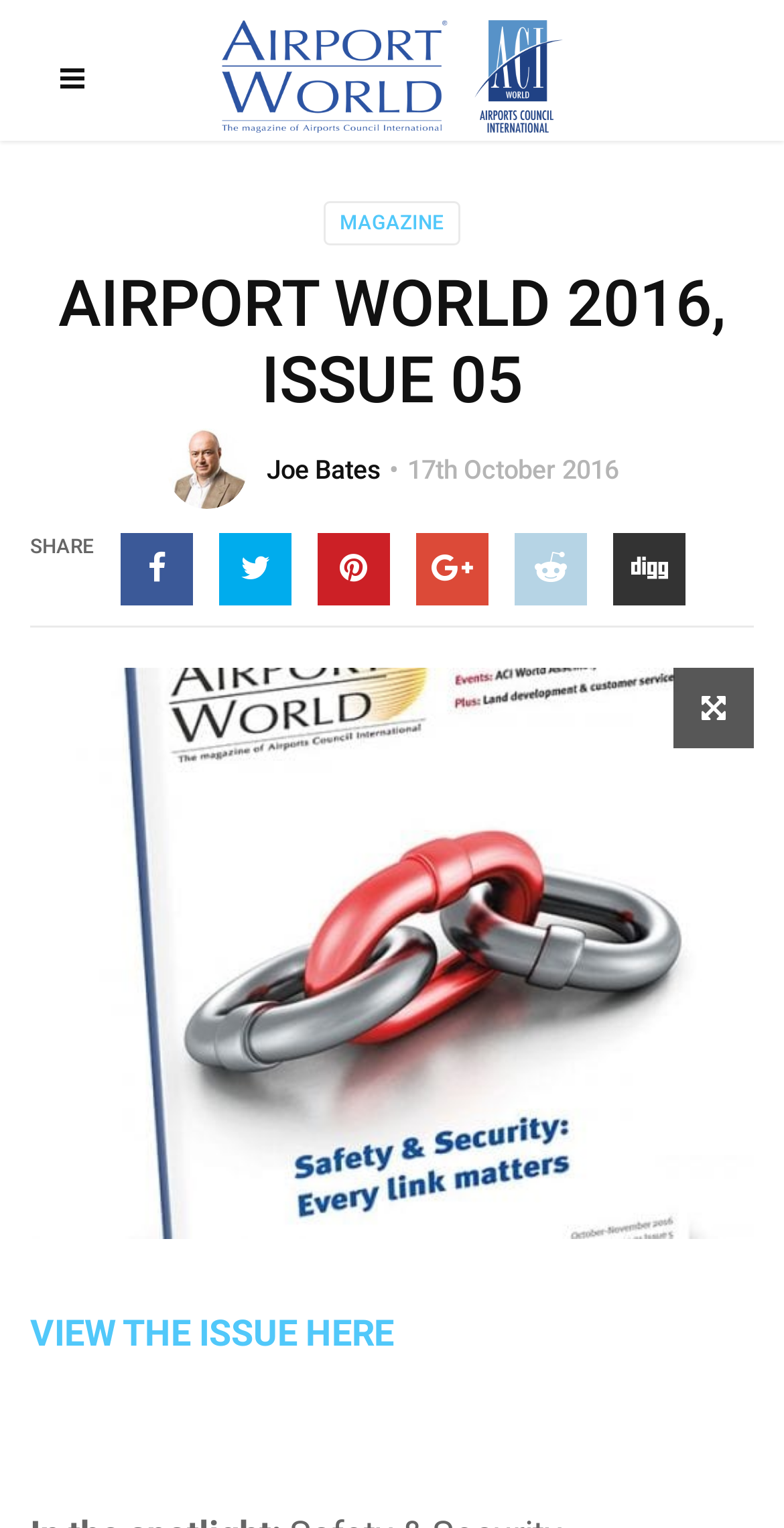Provide a one-word or short-phrase answer to the question:
What is the category of the magazine?

Airport